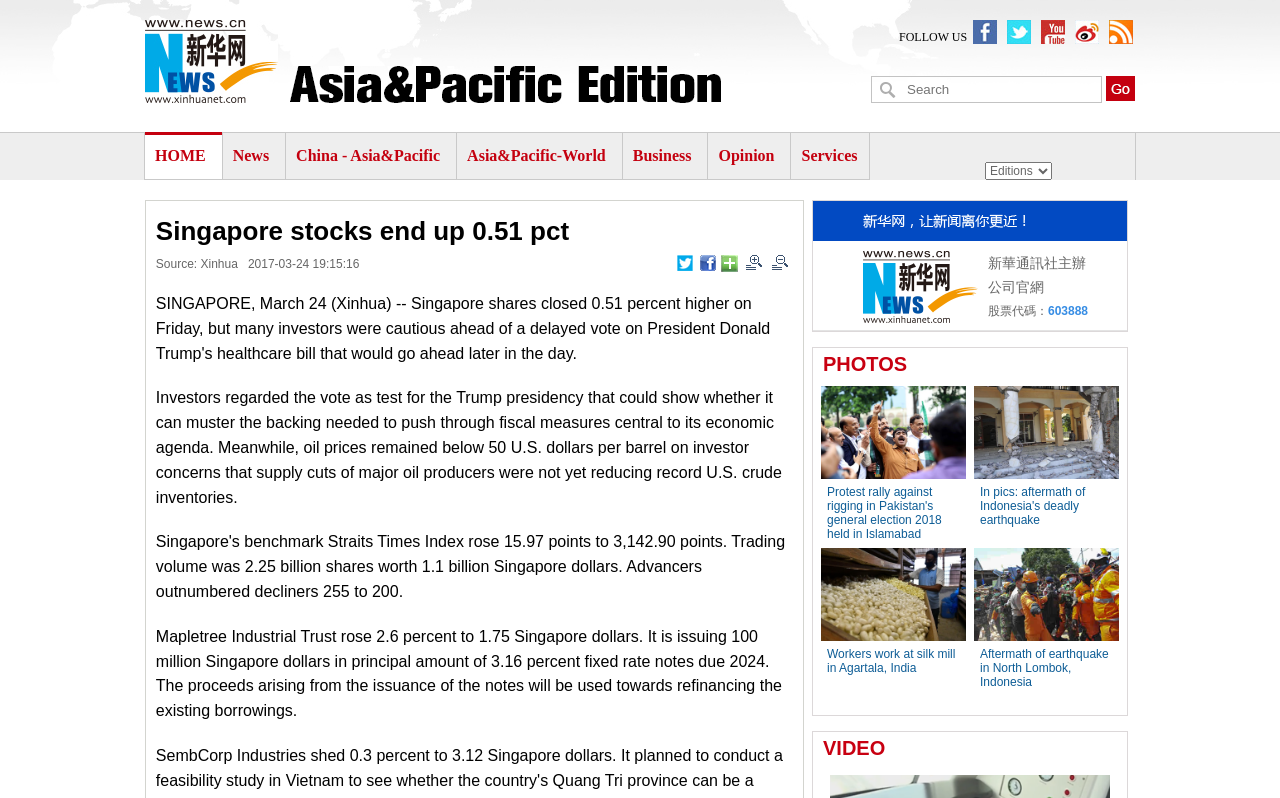Offer a detailed account of what is visible on the webpage.

The webpage appears to be a news article from Xinhua, a Chinese news agency. At the top of the page, there are two links with accompanying images, likely representing news headlines or featured stories. Below these links, there is a section with social media links, including Facebook, Twitter, YouTube, Weibo, and RSS, allowing users to follow Xinhua's news on various platforms.

To the right of the social media links, there is a search bar with a "Go" button, enabling users to search for specific news articles or topics. Above the search bar, there are several navigation links, including "HOME", "News", "China - Asia&Pacific", "Asia&Pacific-World", "Business", "Opinion", and "Services", which likely categorize news articles by topic or region.

The main content of the webpage is a news article with the title "Singapore stocks end up 0.51 pct". The article is divided into several sections, with the first section providing an overview of the Singapore stock market's performance. Below this section, there is a table with more detailed information, including the source of the article and a "More" link, which likely leads to additional content or related news articles.

The article's main content is a detailed report on the Singapore stock market, including information on investors' reactions to a delayed vote on President Donald Trump's healthcare bill and the impact on oil prices. The article also mentions specific companies, such as Mapletree Industrial Trust, and their stock performance.

Throughout the webpage, there are several images, including icons for social media platforms and news headlines, as well as a "More" icon. The layout of the webpage is organized, with clear headings and concise text, making it easy to navigate and read.